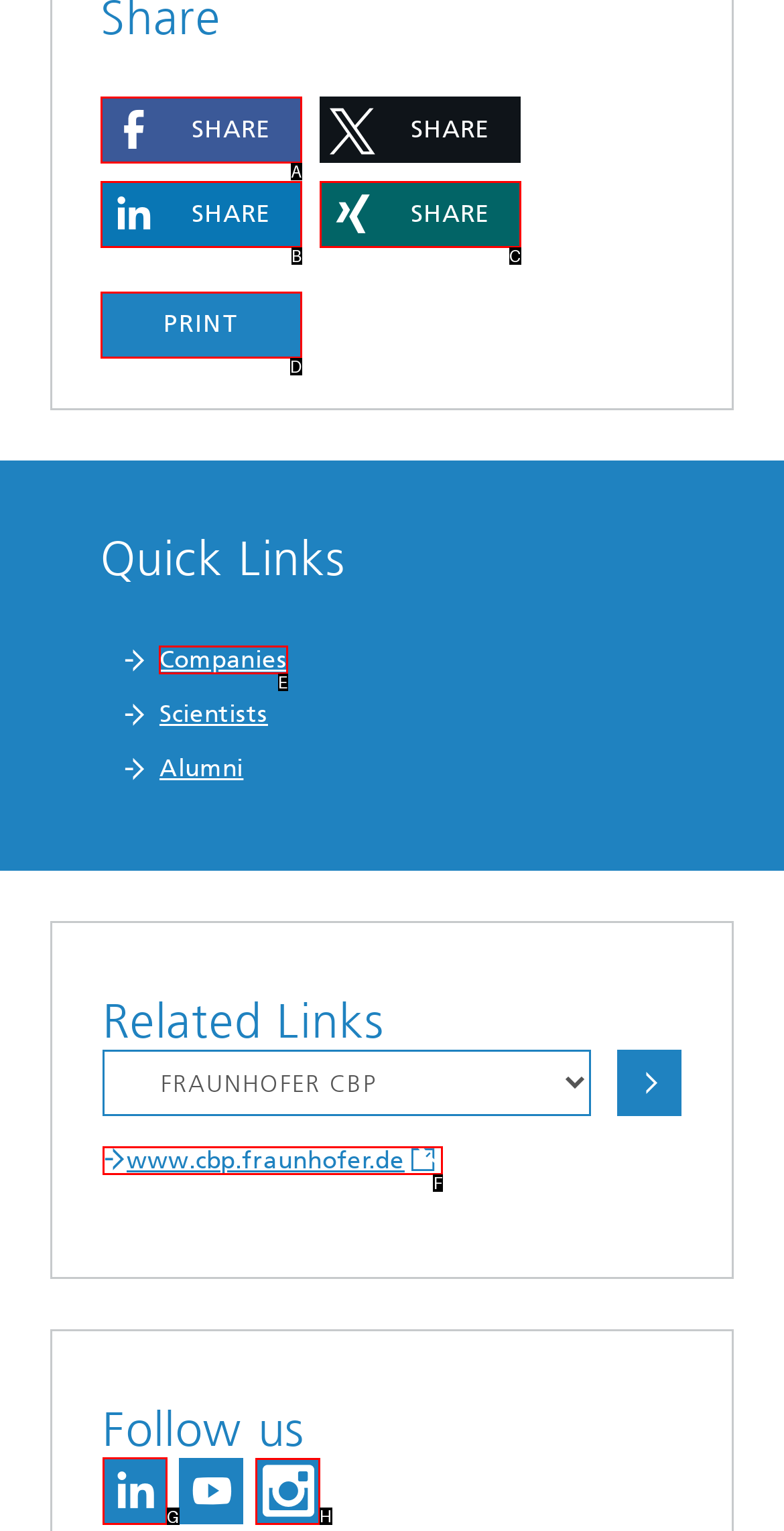Determine the HTML element to click for the instruction: Follow on LinkedIn.
Answer with the letter corresponding to the correct choice from the provided options.

G